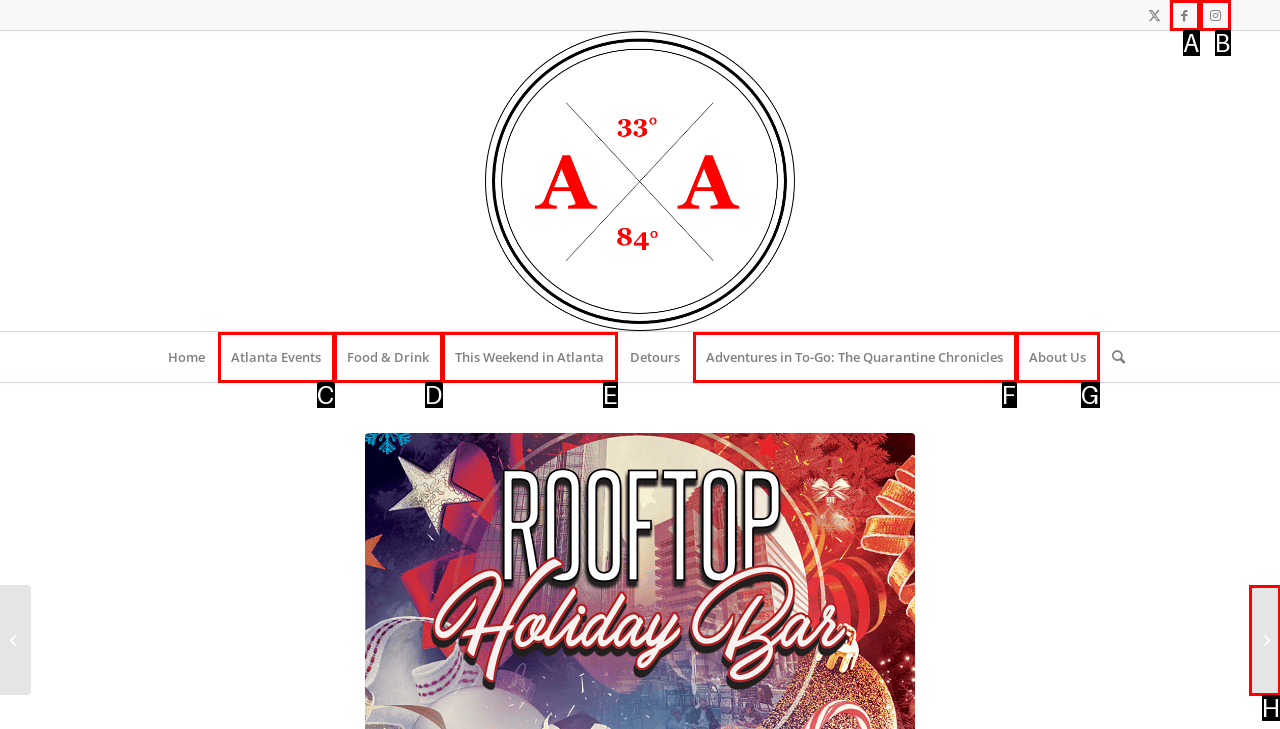Pick the option that best fits the description: Food & Drink. Reply with the letter of the matching option directly.

D